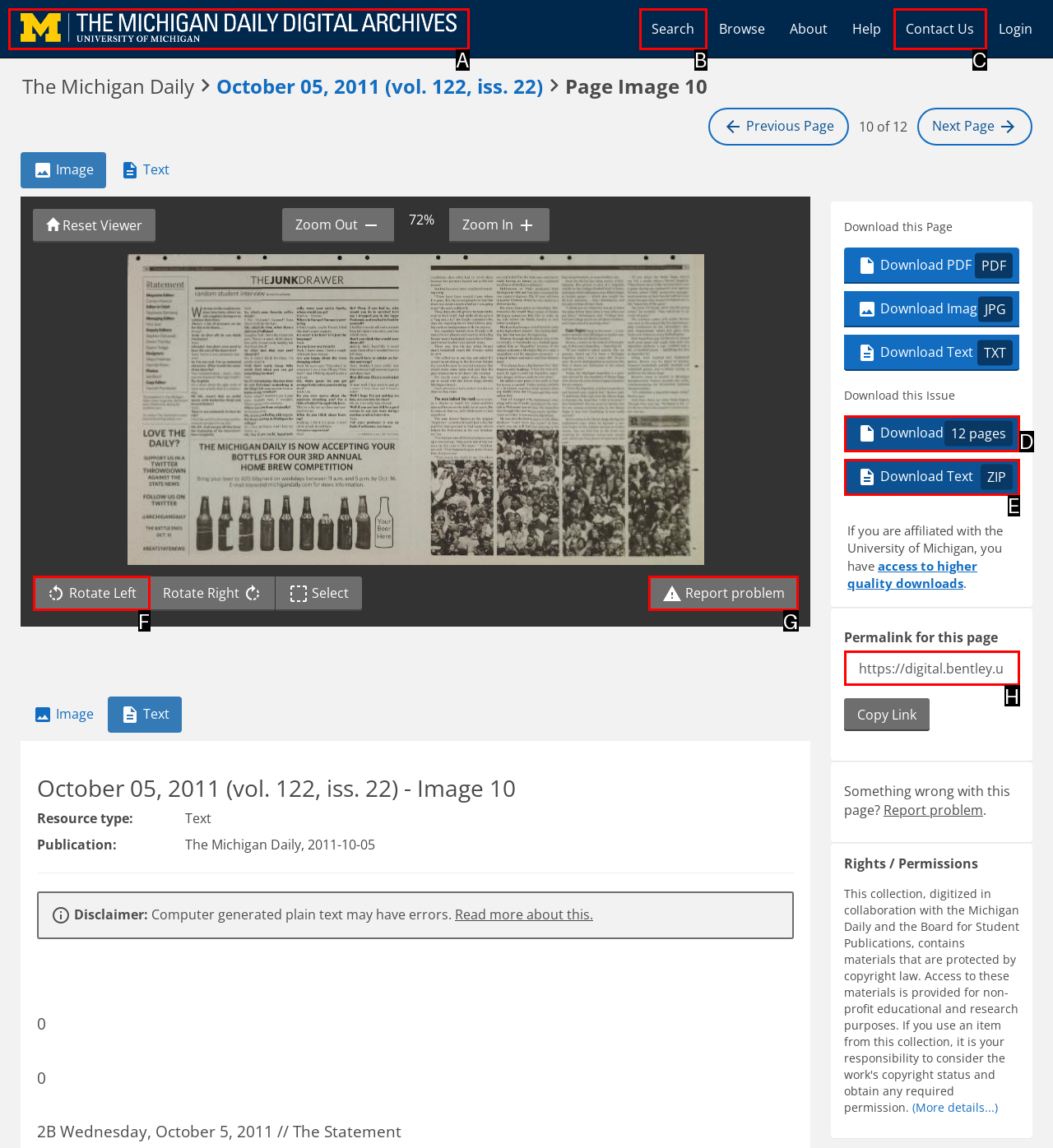Choose the HTML element that should be clicked to accomplish the task: Report a problem with this page. Answer with the letter of the chosen option.

G